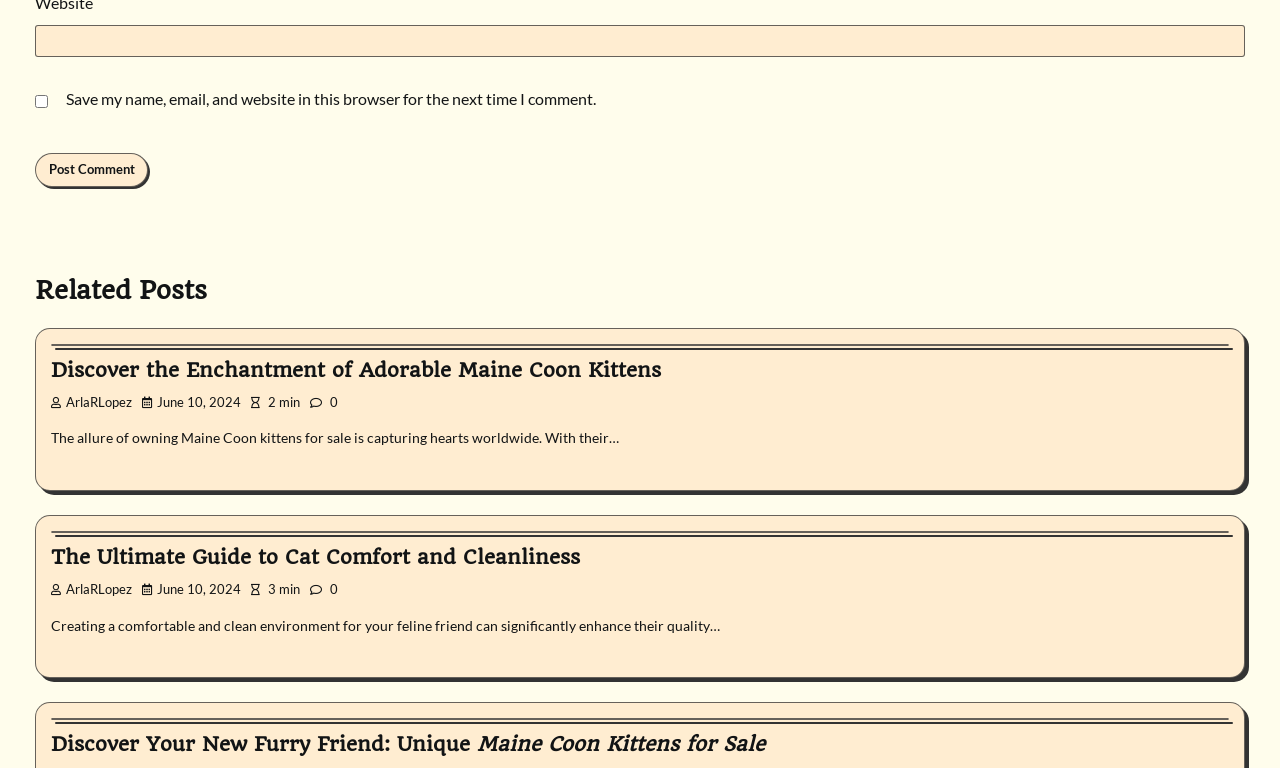Locate the bounding box coordinates of the clickable part needed for the task: "Enter website name".

[0.027, 0.033, 0.973, 0.075]